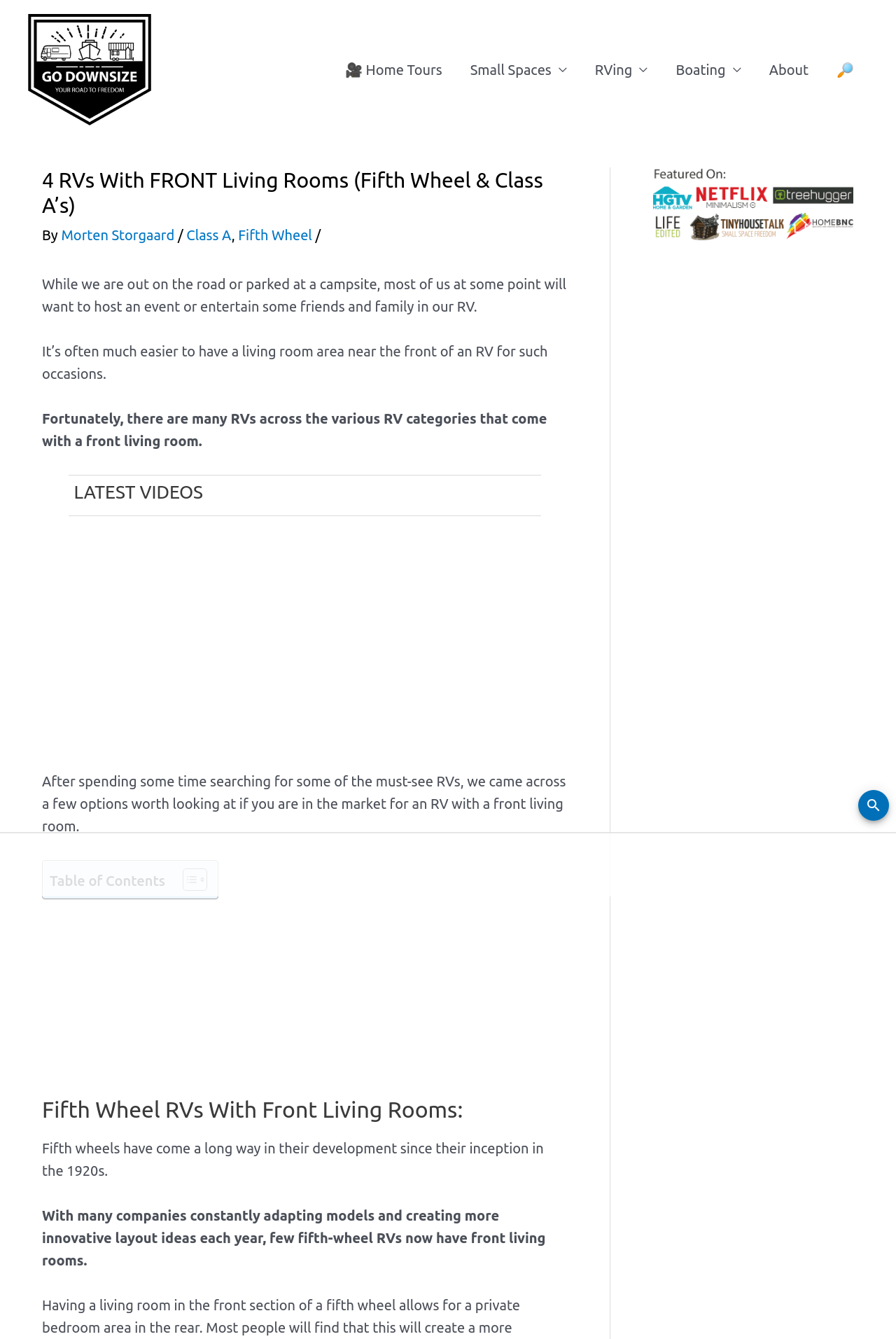Please find the bounding box coordinates of the element that you should click to achieve the following instruction: "Visit Stick Marketing website". The coordinates should be presented as four float numbers between 0 and 1: [left, top, right, bottom].

None